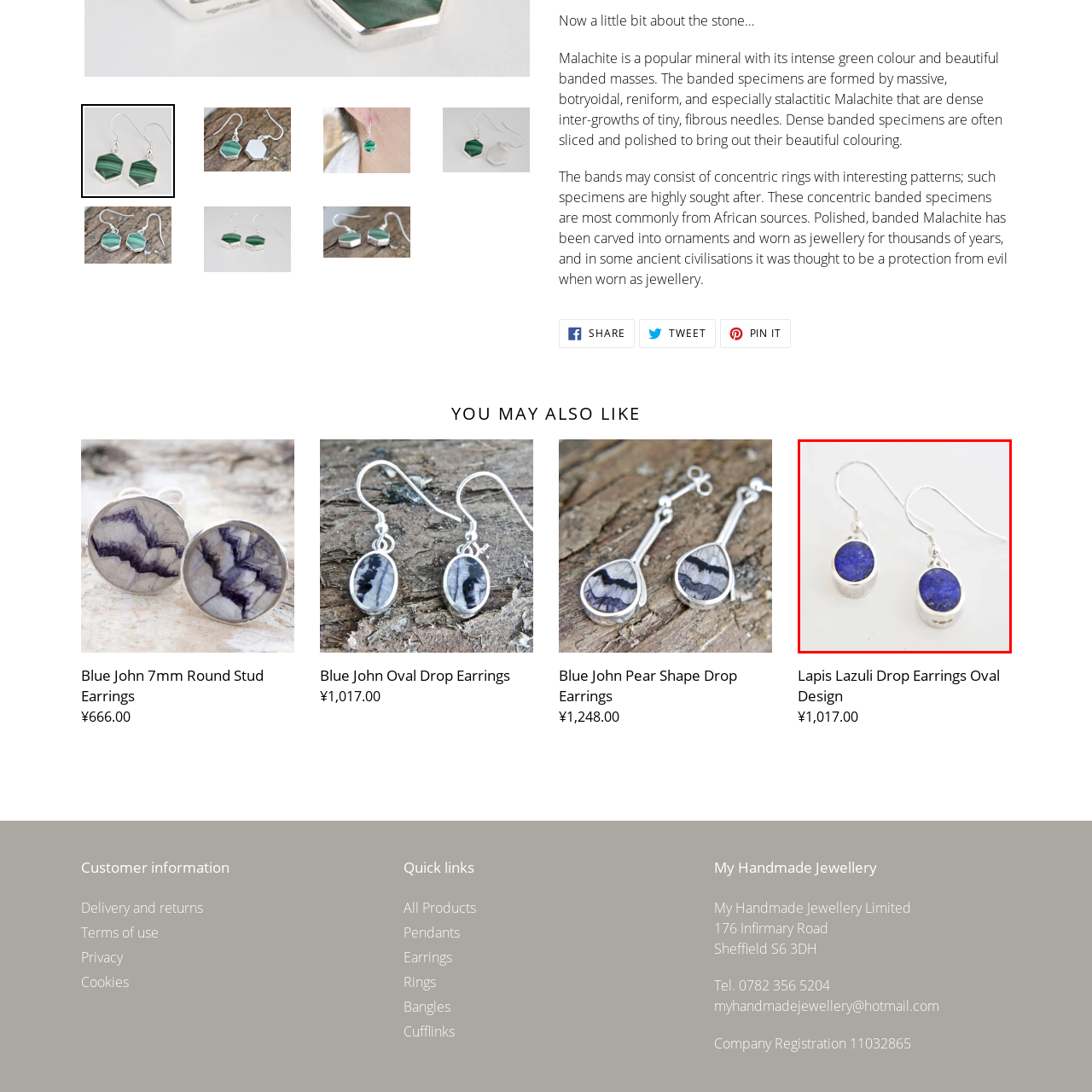Provide a comprehensive description of the image highlighted within the red bounding box.

This image features a pair of elegant Lapis Lazuli drop earrings, set in a shiny silver frame. The earrings showcase vibrant, deep blue Lapis Lazuli stones, known for their stunning color and natural speckles. With a classic oval design, these earrings are perfect for adding a sophisticated touch to any outfit. The simple yet stylish hook design ensures comfortable wear, making them suitable for both casual and formal occasions. Ideal for those who appreciate fine jewelry that highlights unique gemstones, these earrings are a beautiful addition to any jewelry collection.